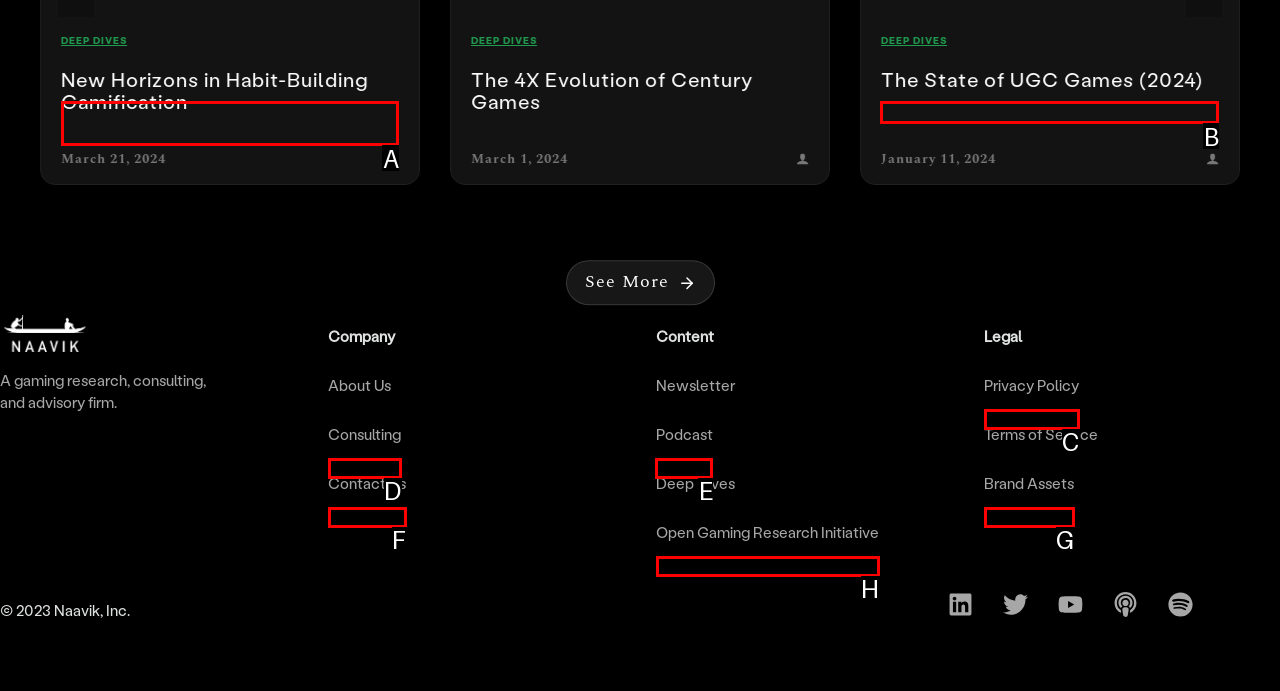Indicate the letter of the UI element that should be clicked to accomplish the task: Listen to the podcast. Answer with the letter only.

E